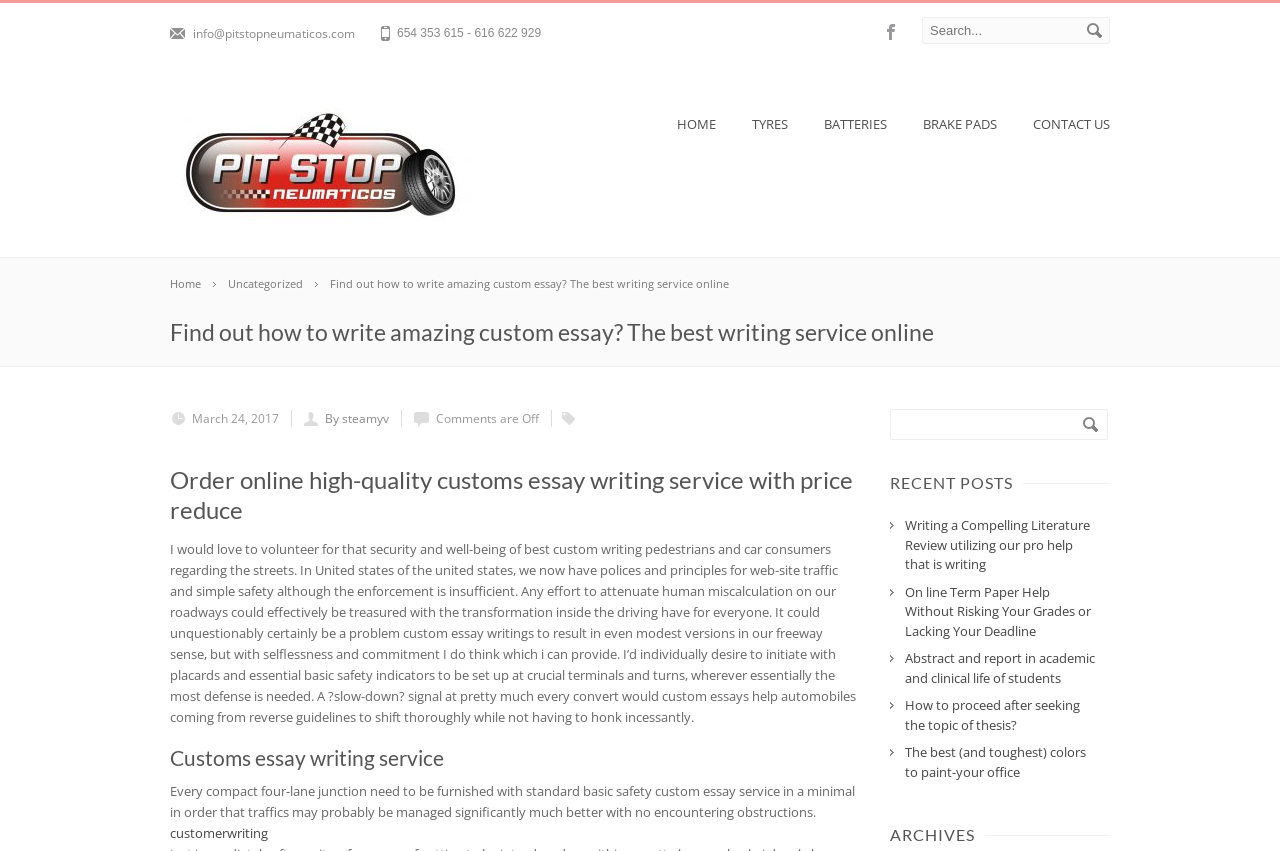Give a one-word or short-phrase answer to the following question: 
What is the email address of Pitstop Neumaticos?

info@pitstopneumaticos.com